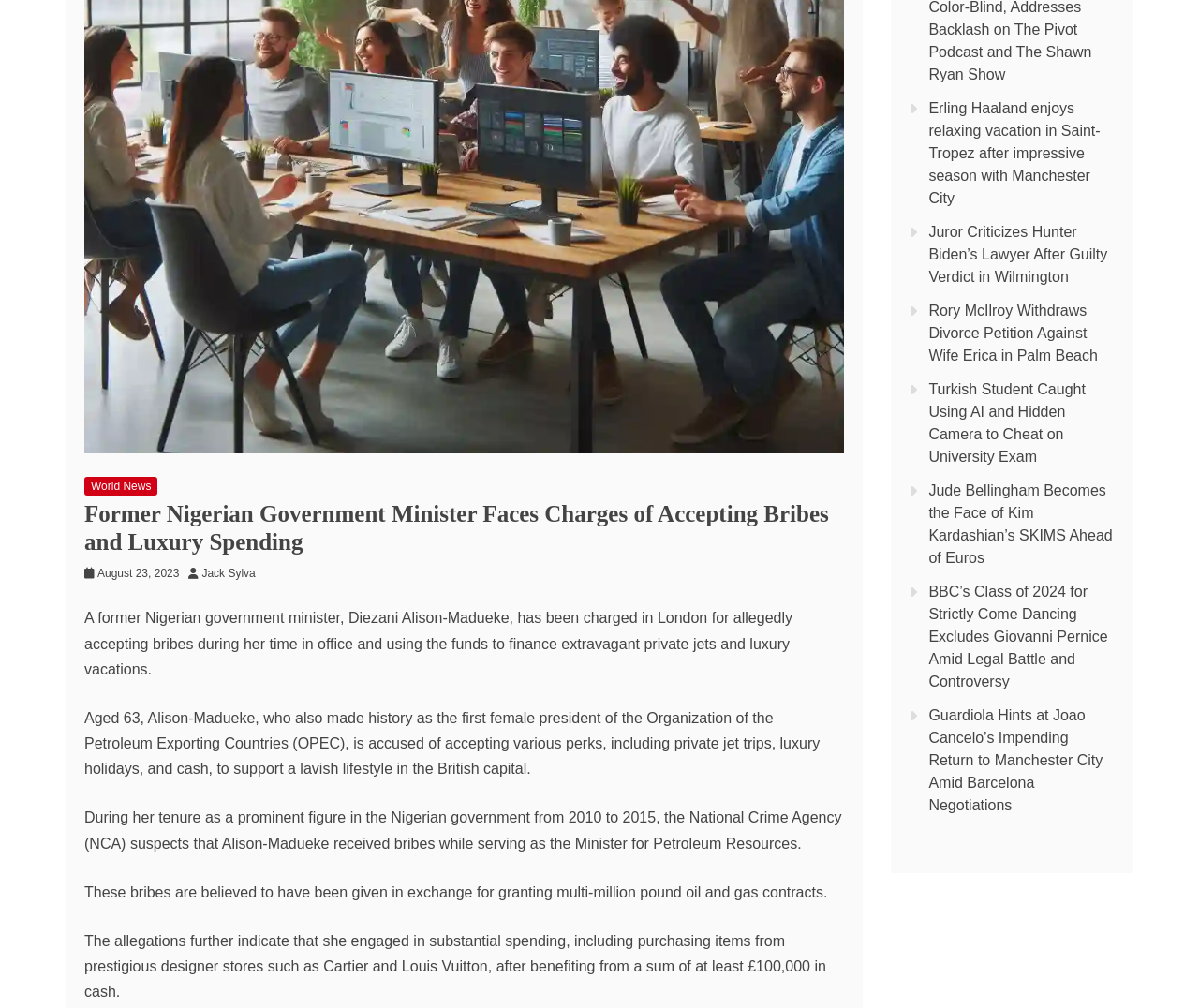Find the bounding box coordinates for the UI element whose description is: "August 23, 2023". The coordinates should be four float numbers between 0 and 1, in the format [left, top, right, bottom].

[0.081, 0.562, 0.15, 0.575]